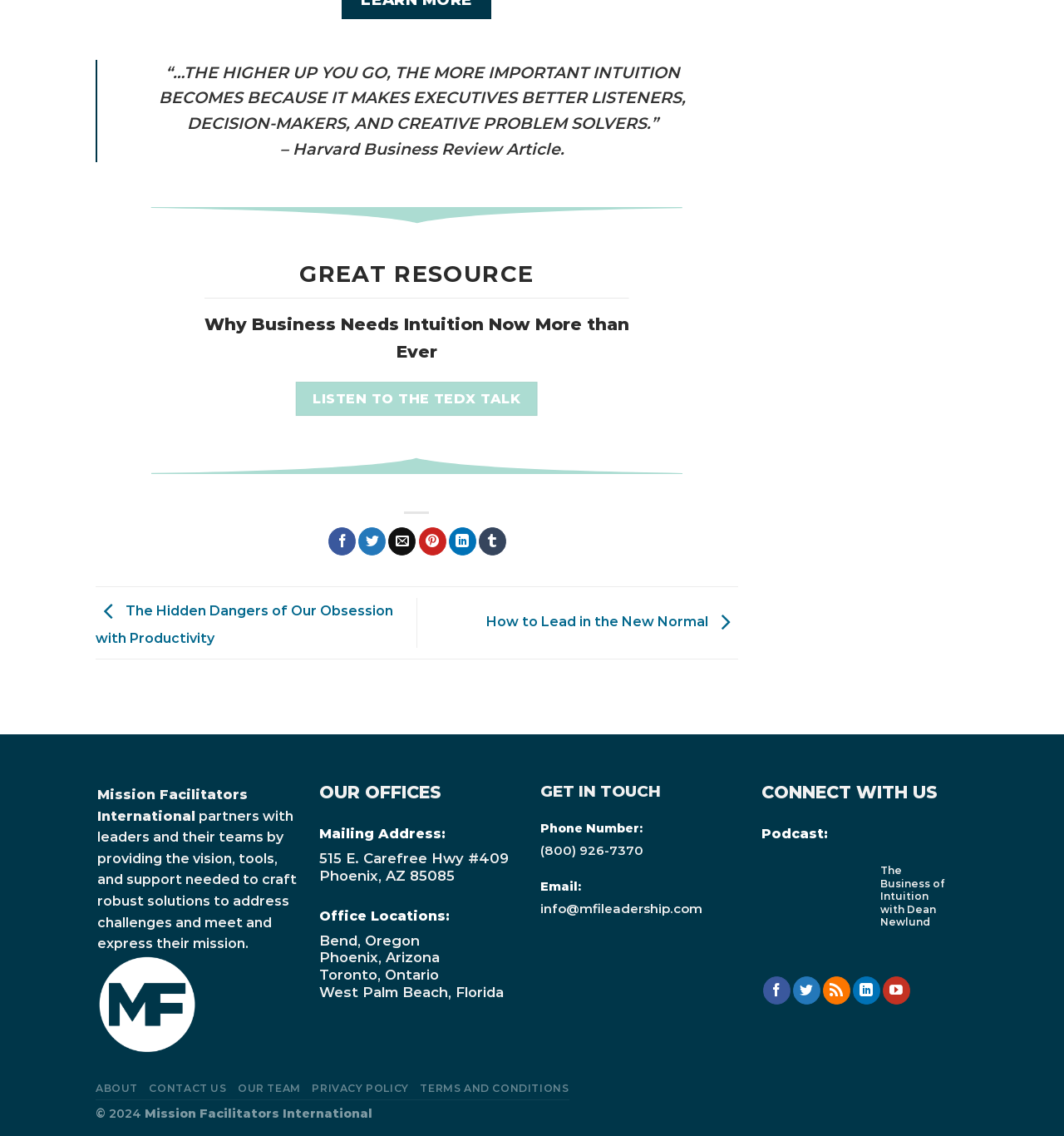Look at the image and give a detailed response to the following question: What is the topic of the TEDx talk?

I found the answer by looking at the link 'LISTEN TO THE TEDX TALK' and the quote above it, which mentions intuition, indicating that the TEDx talk is about the importance of intuition.